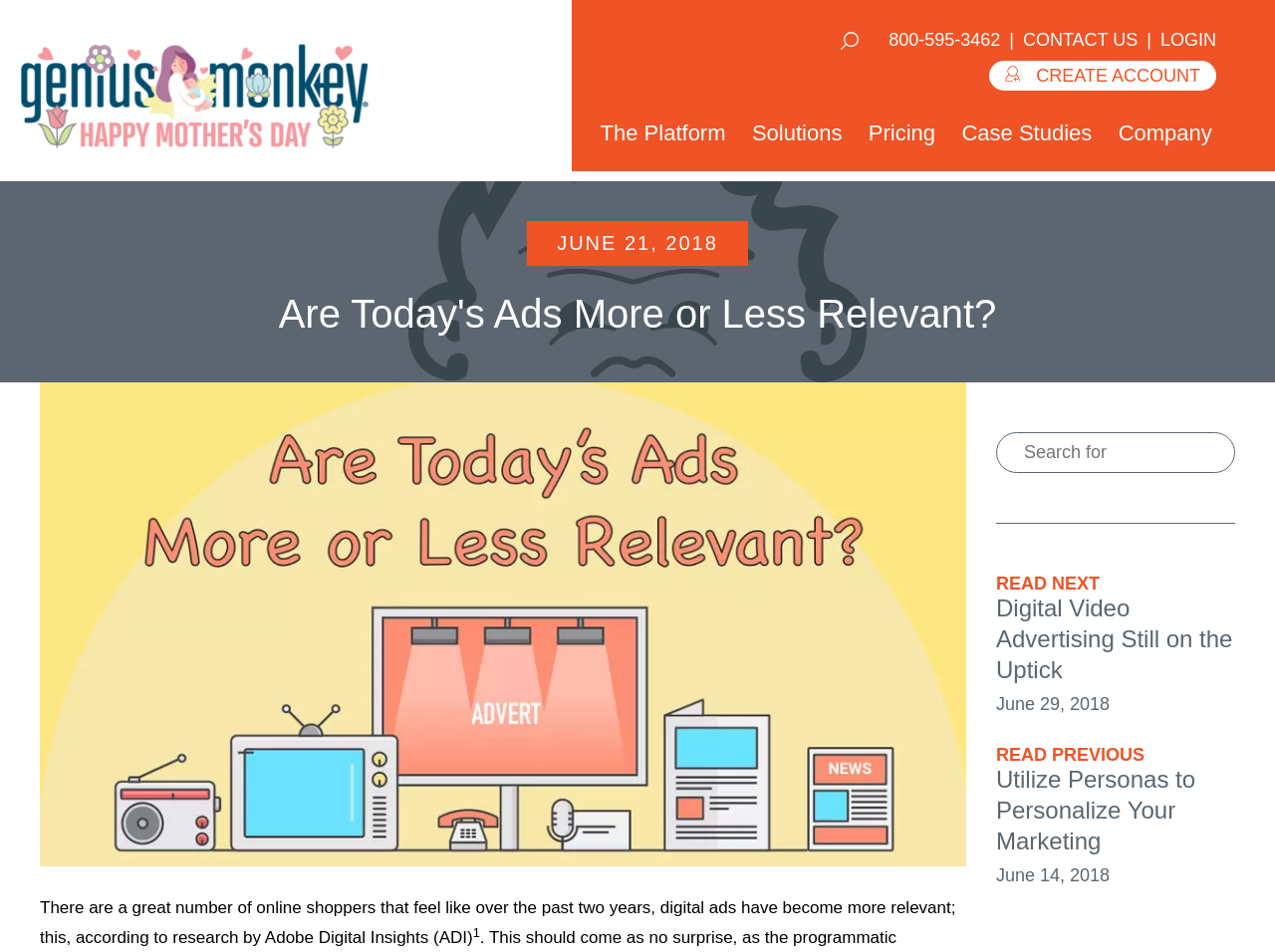Refer to the screenshot and give an in-depth answer to this question: What is the link below 'READ NEXT'?

The link below 'READ NEXT' is 'Digital Video Advertising Still on the Uptick', which is located at the bottom middle of the webpage.